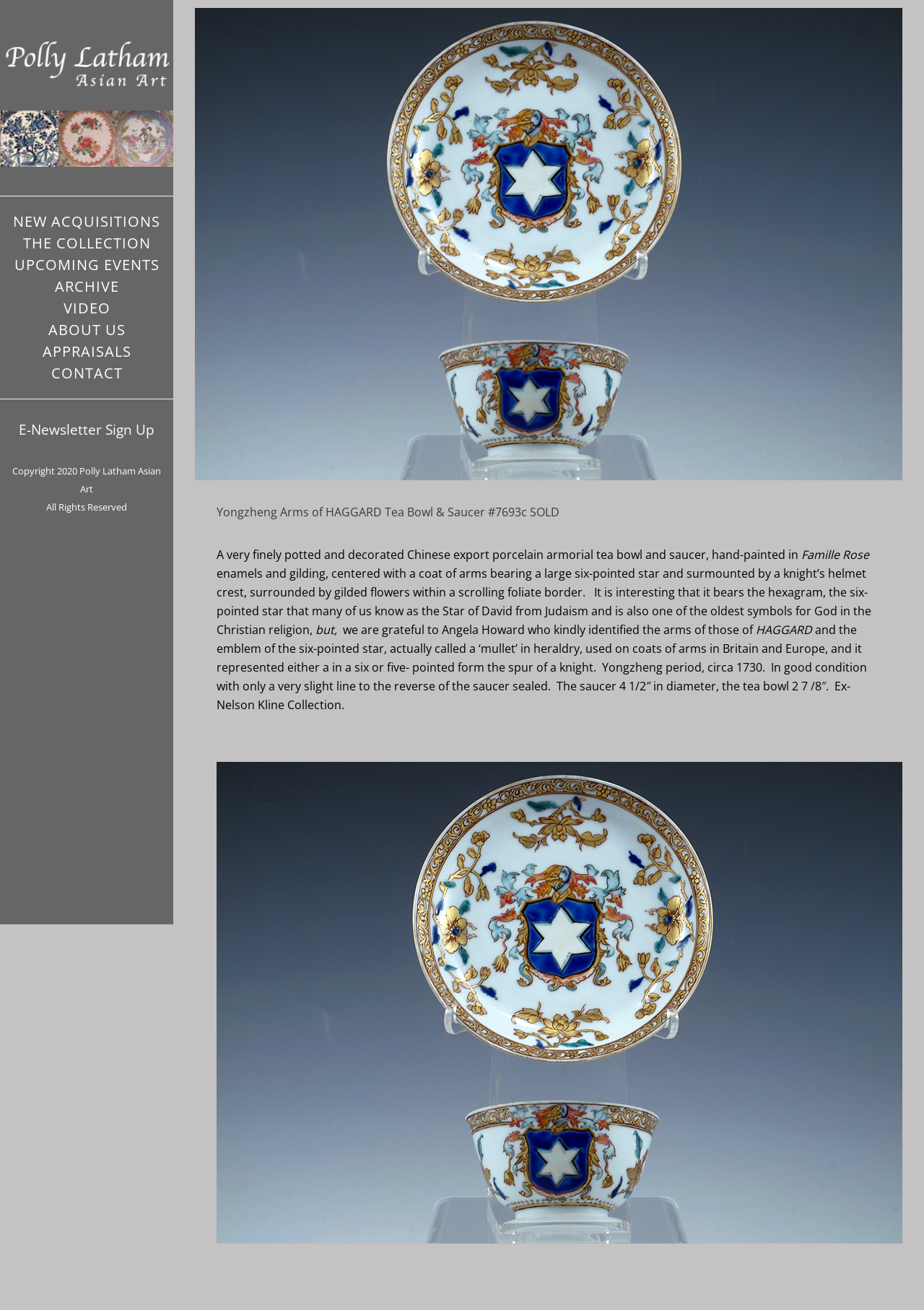Identify the bounding box coordinates of the part that should be clicked to carry out this instruction: "View NEW ACQUISITIONS".

[0.014, 0.161, 0.173, 0.178]